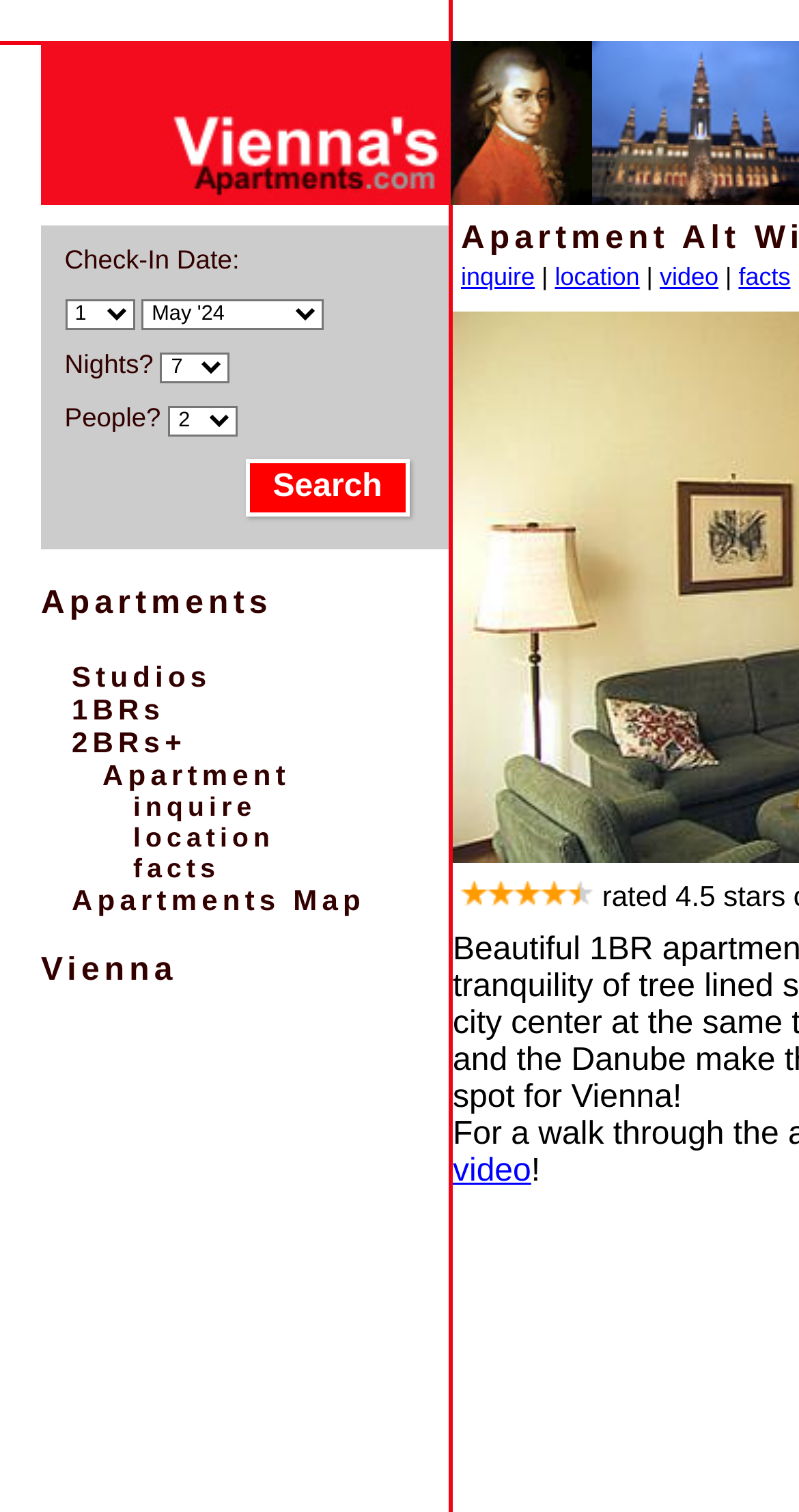Specify the bounding box coordinates of the region I need to click to perform the following instruction: "View apartments on map". The coordinates must be four float numbers in the range of 0 to 1, i.e., [left, top, right, bottom].

[0.09, 0.584, 0.457, 0.605]